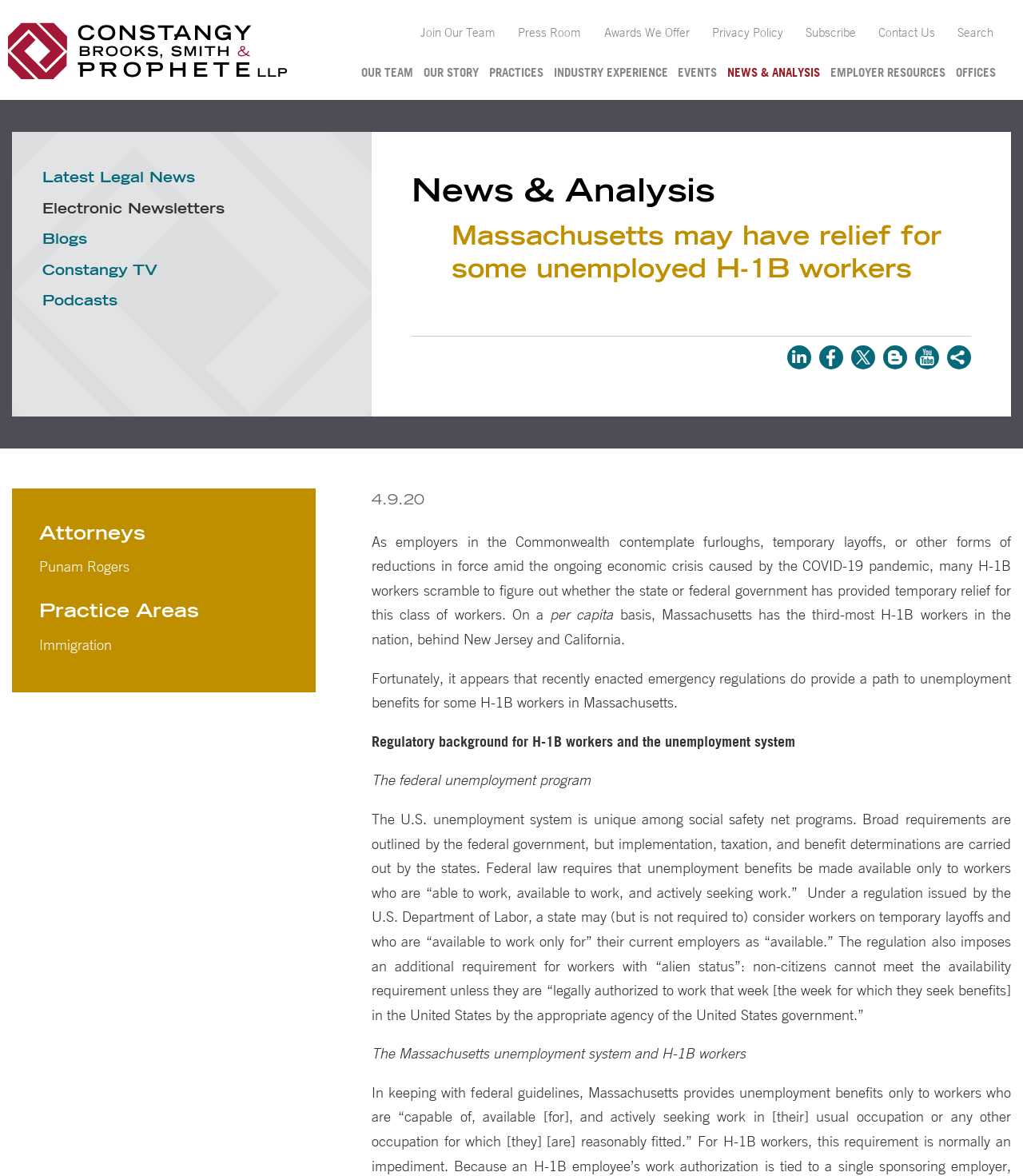Please specify the bounding box coordinates of the area that should be clicked to accomplish the following instruction: "Visit the 'Immigration' practice area". The coordinates should consist of four float numbers between 0 and 1, i.e., [left, top, right, bottom].

[0.038, 0.54, 0.109, 0.555]